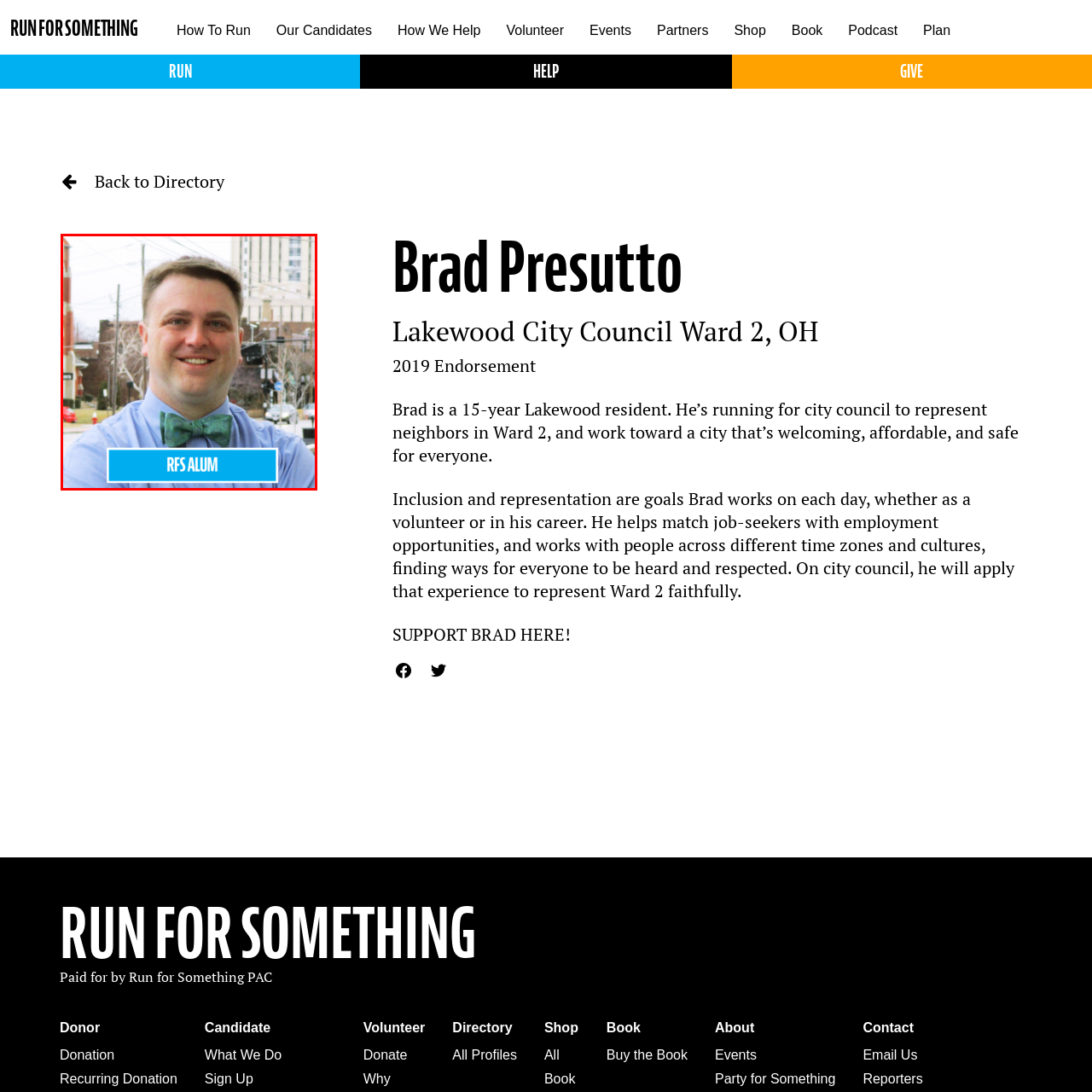What is Brad Presutto campaigning for?
Refer to the image highlighted by the red box and give a one-word or short-phrase answer reflecting what you see.

Lakewood City Council, Ward 2